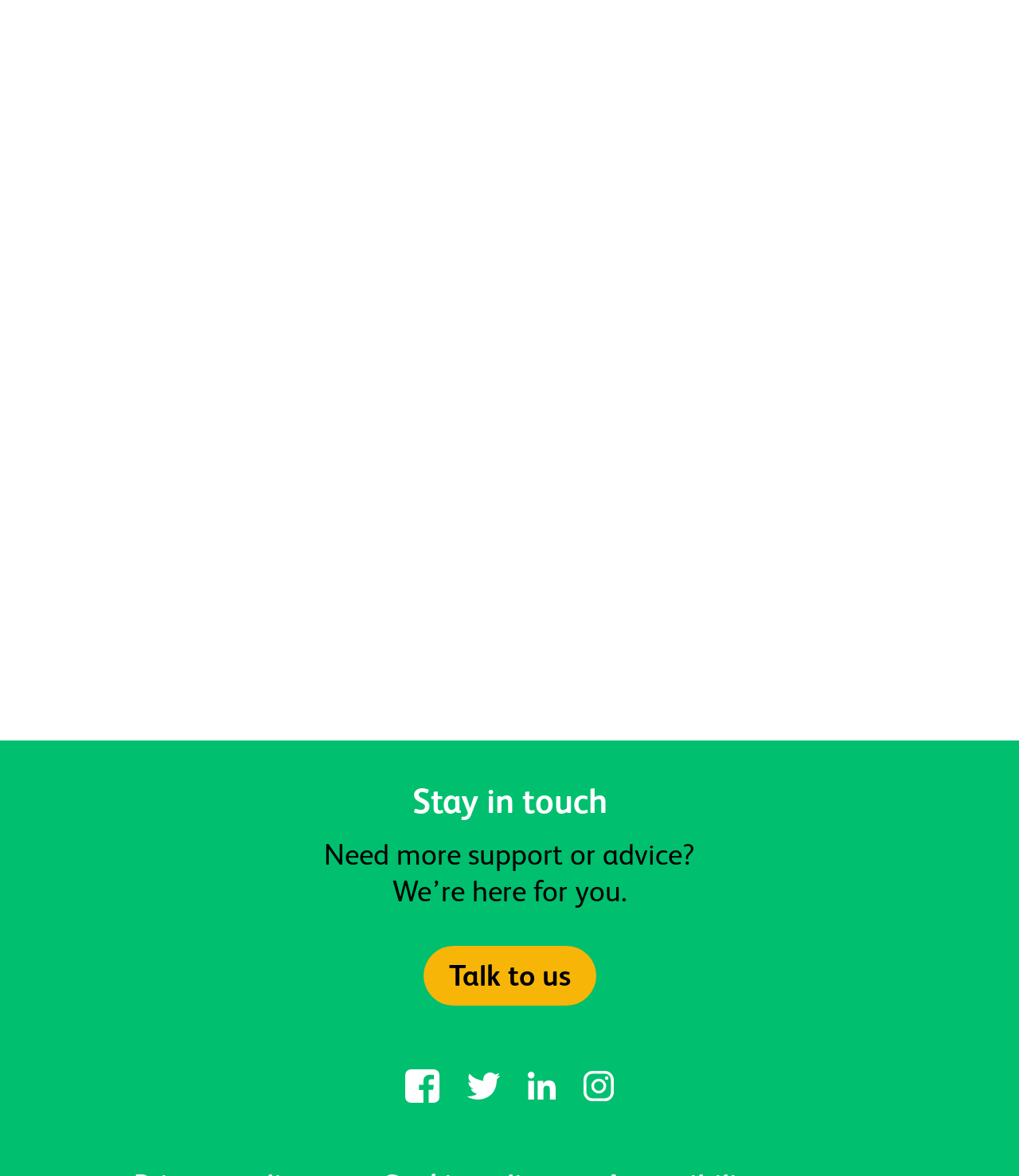Determine the bounding box coordinates of the clickable area required to perform the following instruction: "Read about Sharon Leonard's honour at Buckingham Palace Garden Party". The coordinates should be represented as four float numbers between 0 and 1: [left, top, right, bottom].

[0.023, 0.181, 0.327, 0.337]